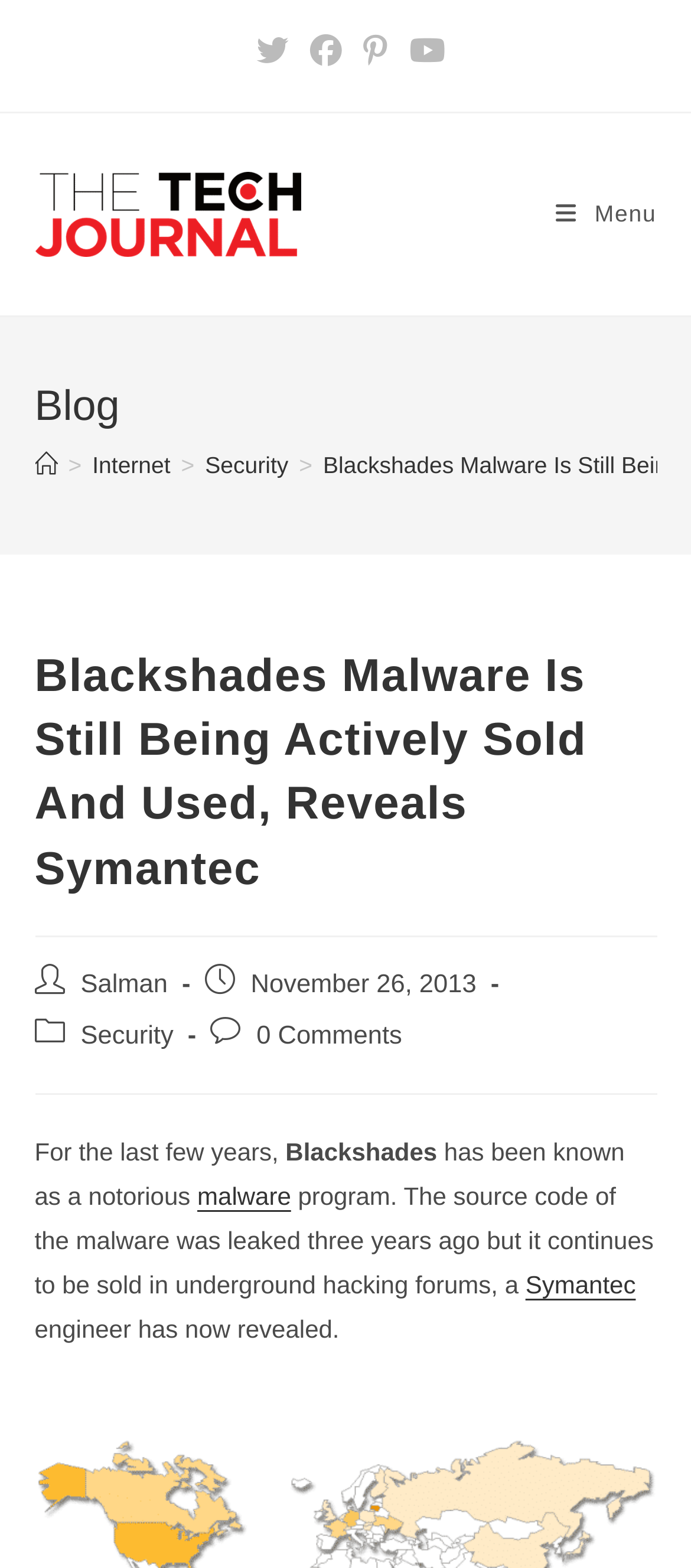Find and specify the bounding box coordinates that correspond to the clickable region for the instruction: "Visit The Tech Journal homepage".

[0.05, 0.126, 0.435, 0.144]